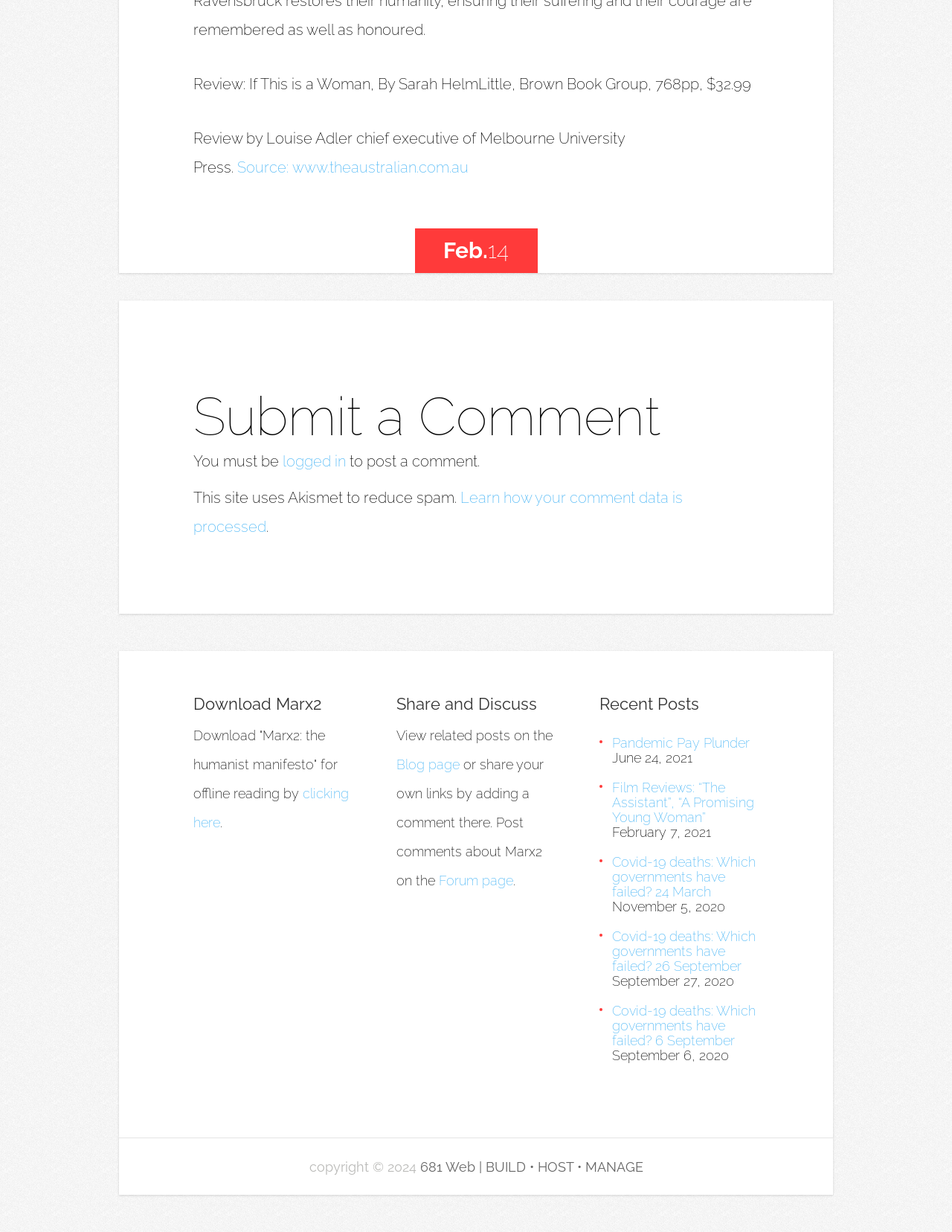Provide a one-word or brief phrase answer to the question:
What is the purpose of the 'Submit a Comment' section?

To post a comment